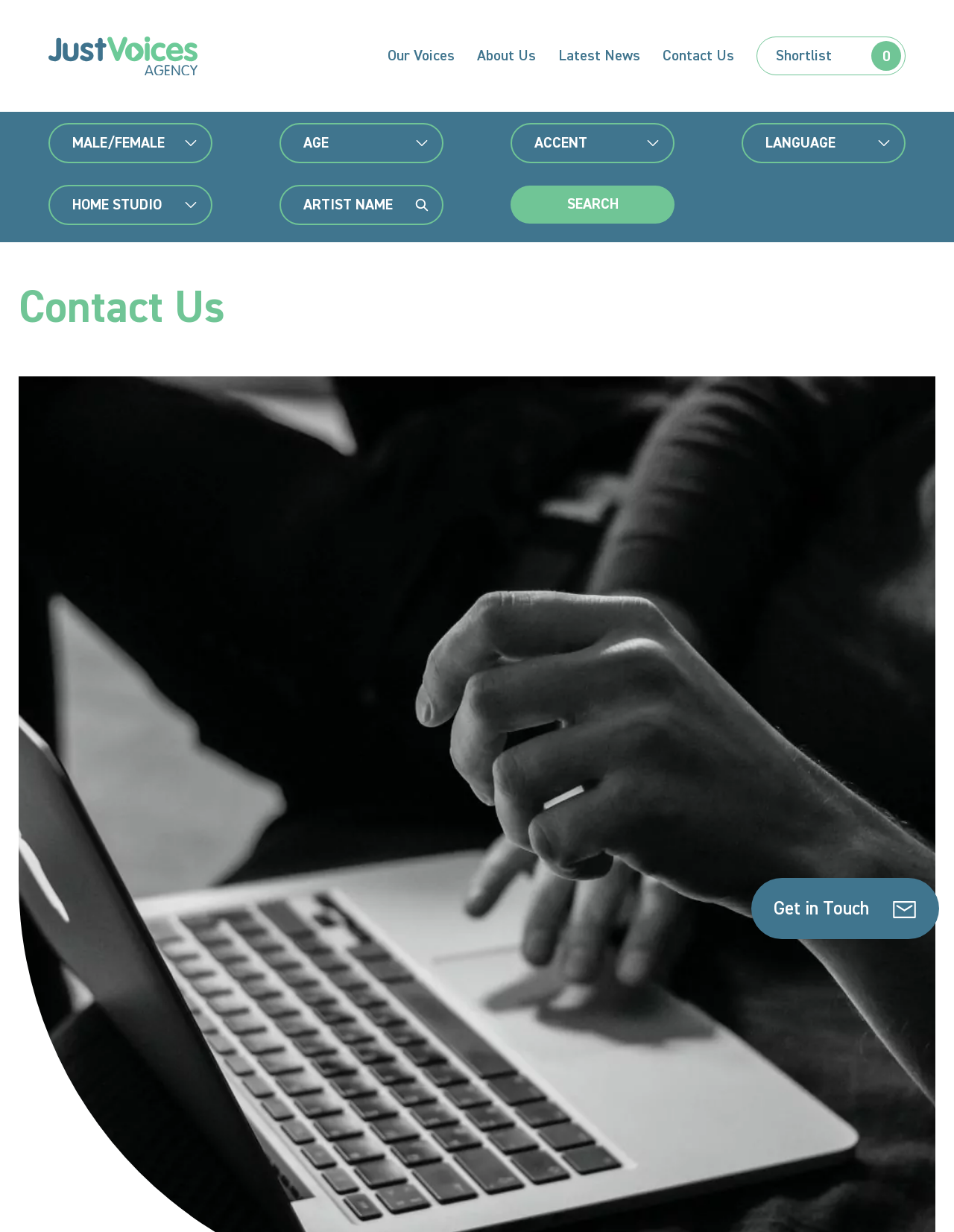Specify the bounding box coordinates of the region I need to click to perform the following instruction: "Select Male or Female". The coordinates must be four float numbers in the range of 0 to 1, i.e., [left, top, right, bottom].

[0.051, 0.1, 0.223, 0.132]